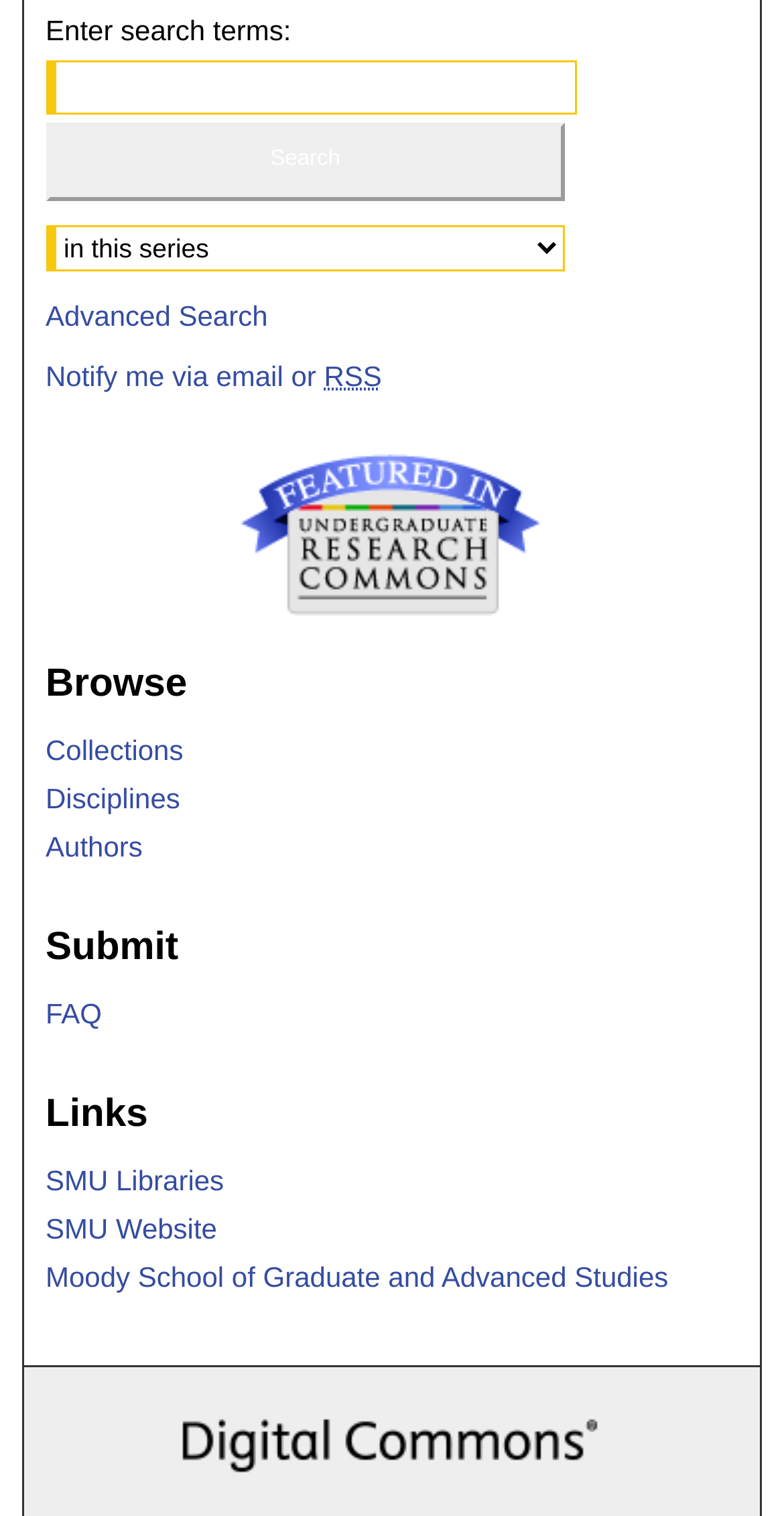Can you specify the bounding box coordinates of the area that needs to be clicked to fulfill the following instruction: "Browse collections"?

[0.058, 0.415, 0.942, 0.436]